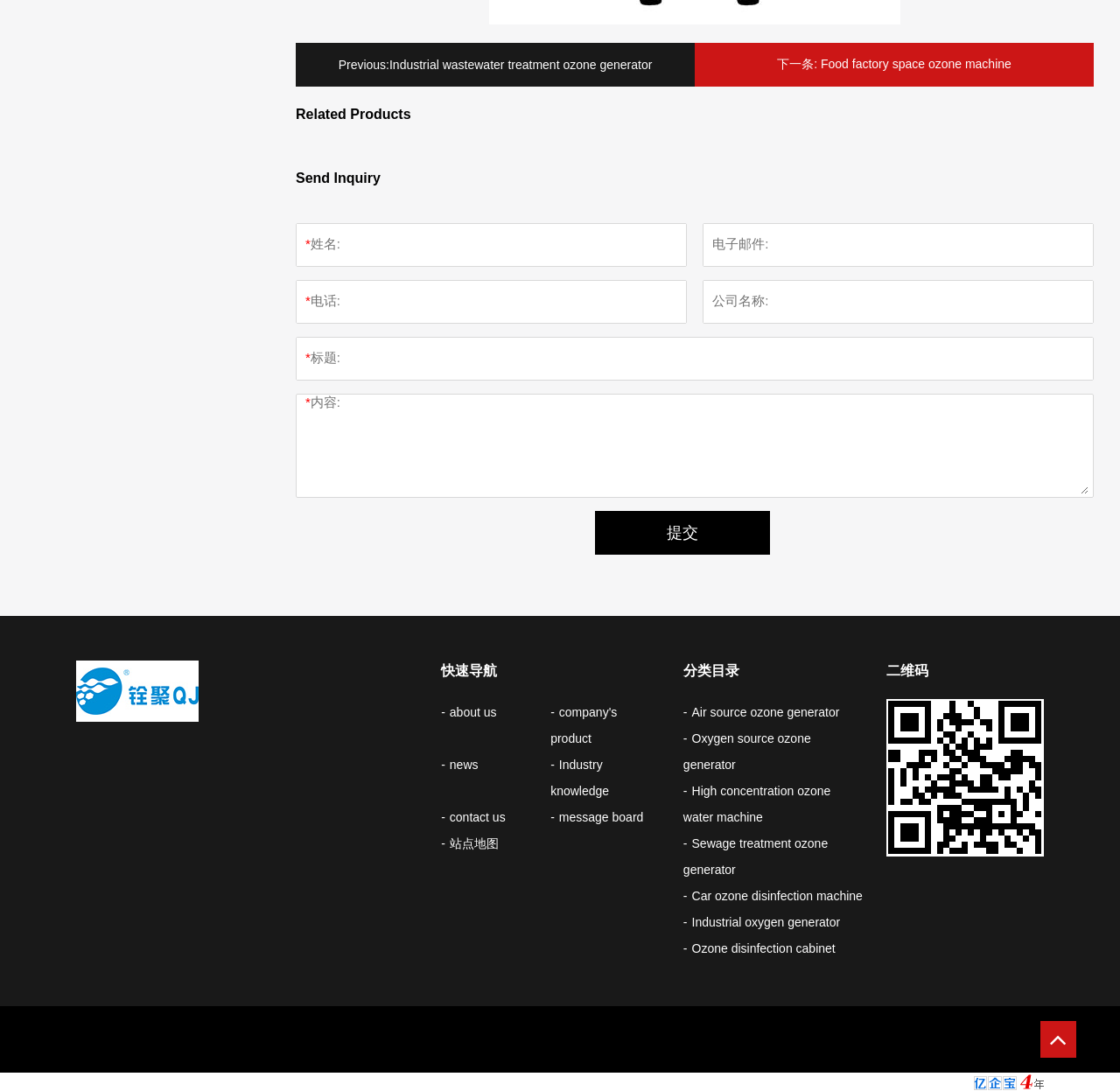Locate the bounding box coordinates of the element's region that should be clicked to carry out the following instruction: "Click the '提交' button". The coordinates need to be four float numbers between 0 and 1, i.e., [left, top, right, bottom].

[0.531, 0.468, 0.688, 0.508]